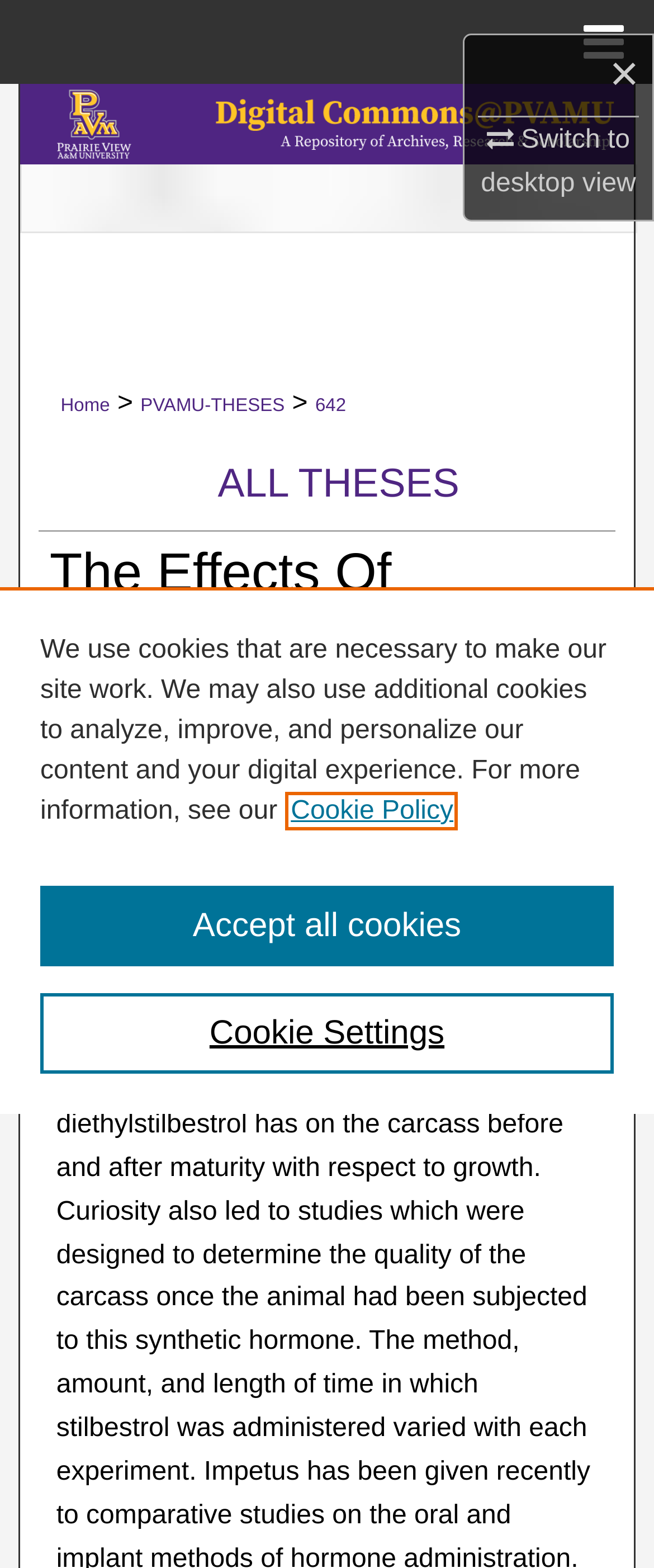Please find the bounding box coordinates of the section that needs to be clicked to achieve this instruction: "Go to author's page".

[0.076, 0.491, 0.872, 0.537]